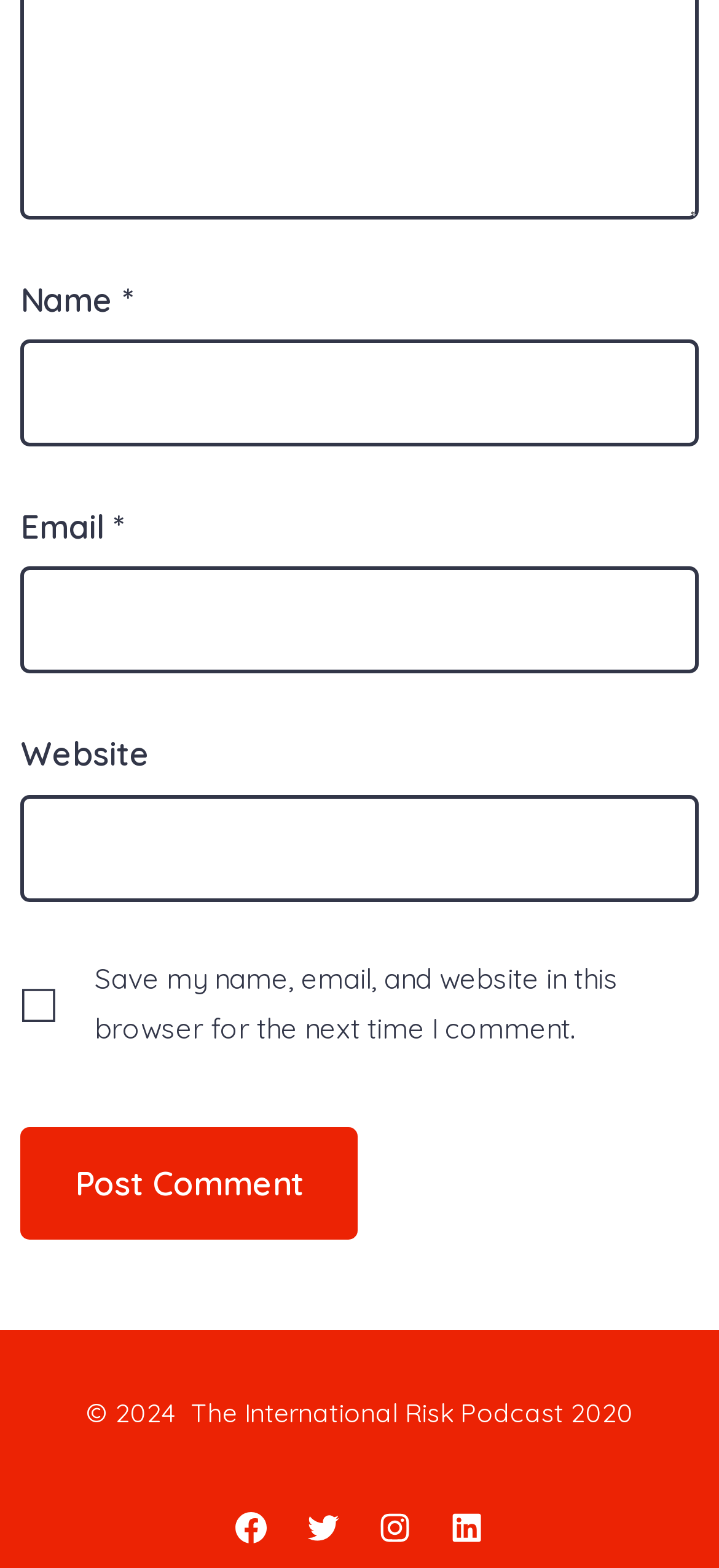Please identify the bounding box coordinates for the region that you need to click to follow this instruction: "Click the Post Comment button".

[0.029, 0.719, 0.499, 0.791]